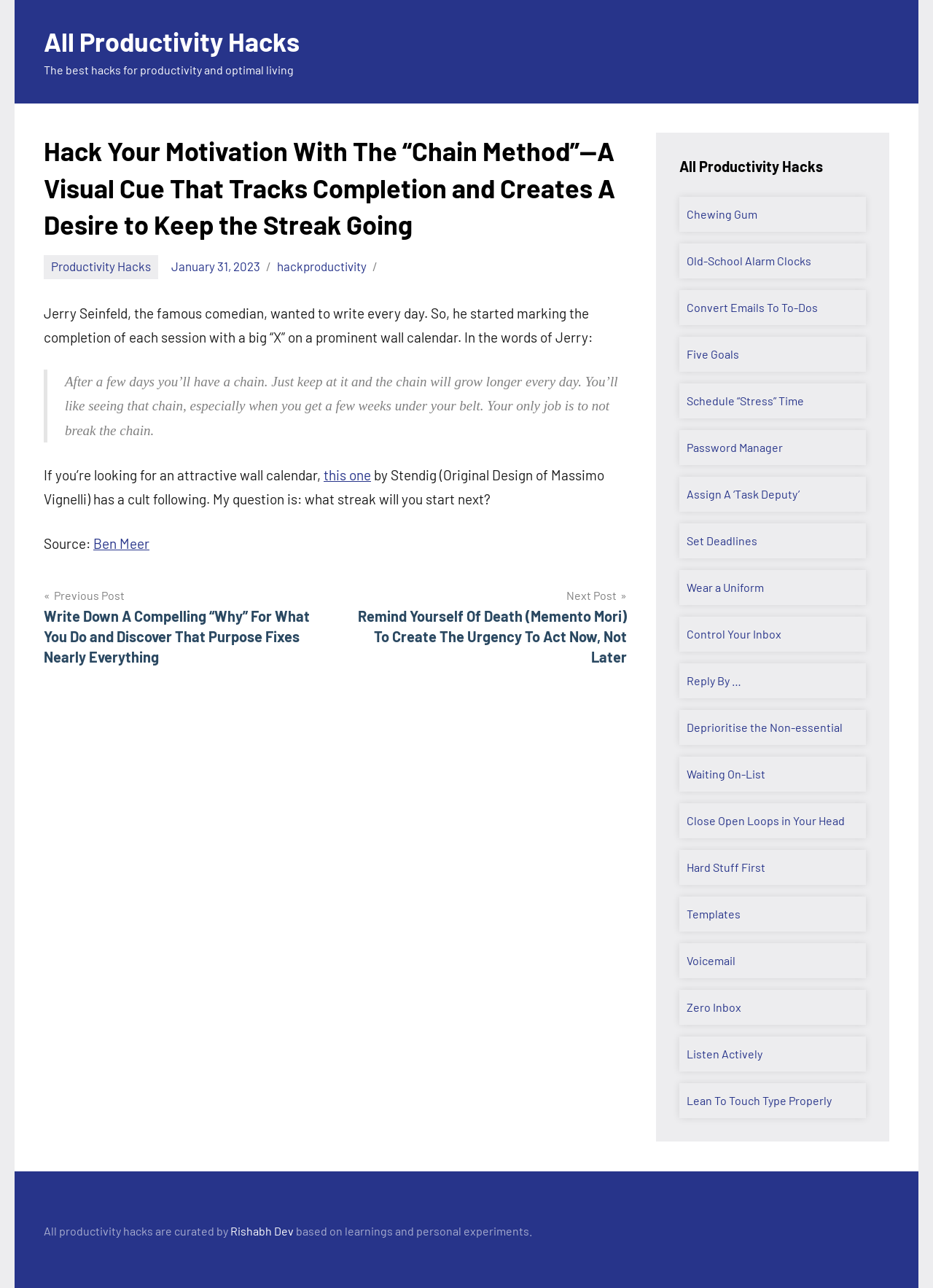What is the purpose of the 'Chain Method'?
We need a detailed and exhaustive answer to the question. Please elaborate.

The 'Chain Method' is a visual cue that tracks completion and creates a desire to keep the streak going, as mentioned in the article.